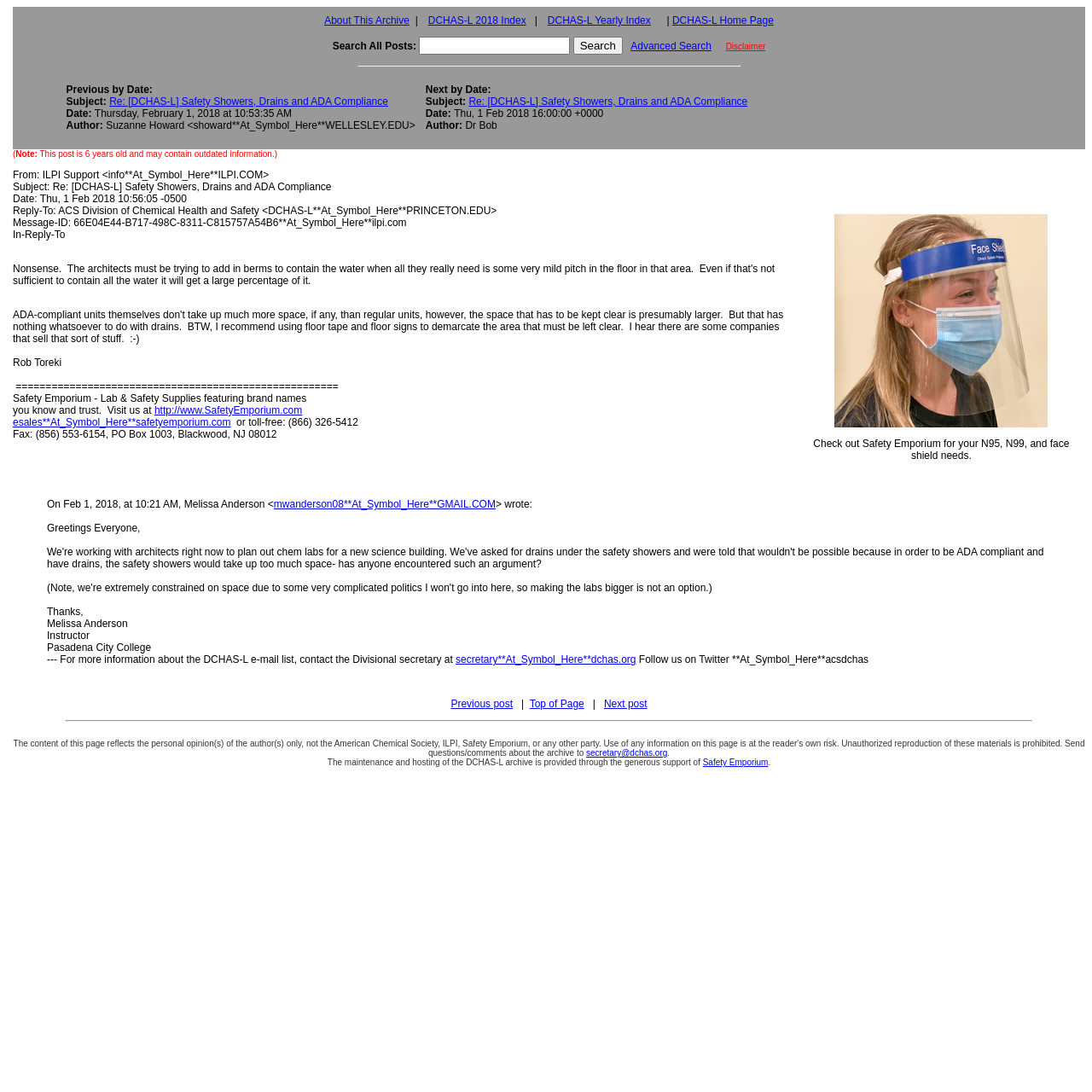Please identify the bounding box coordinates of the clickable area that will fulfill the following instruction: "View previous post". The coordinates should be in the format of four float numbers between 0 and 1, i.e., [left, top, right, bottom].

[0.413, 0.639, 0.47, 0.65]